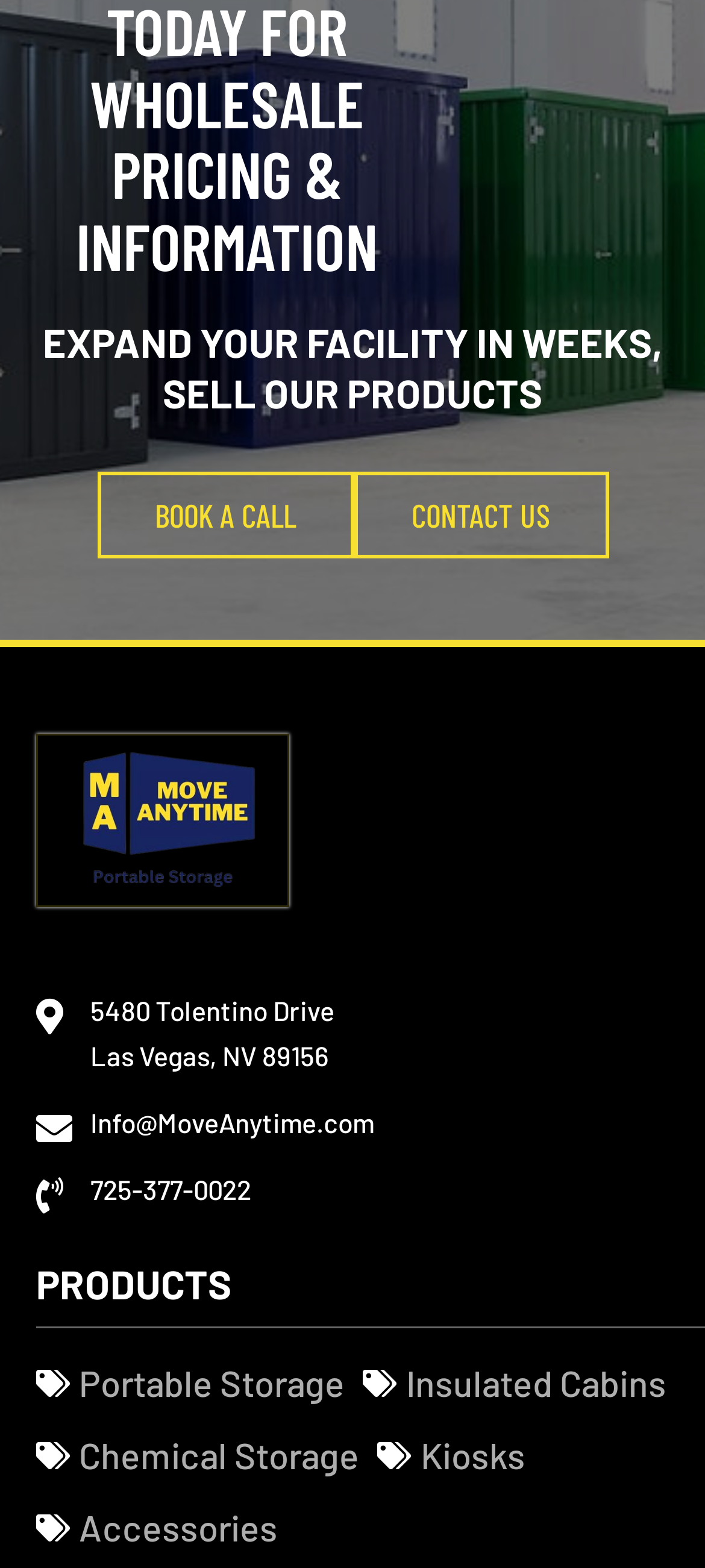Please provide a comprehensive response to the question based on the details in the image: What is the company's email address?

I looked at the contact information section and found the email address listed, which is 'Info@MoveAnytime.com'.